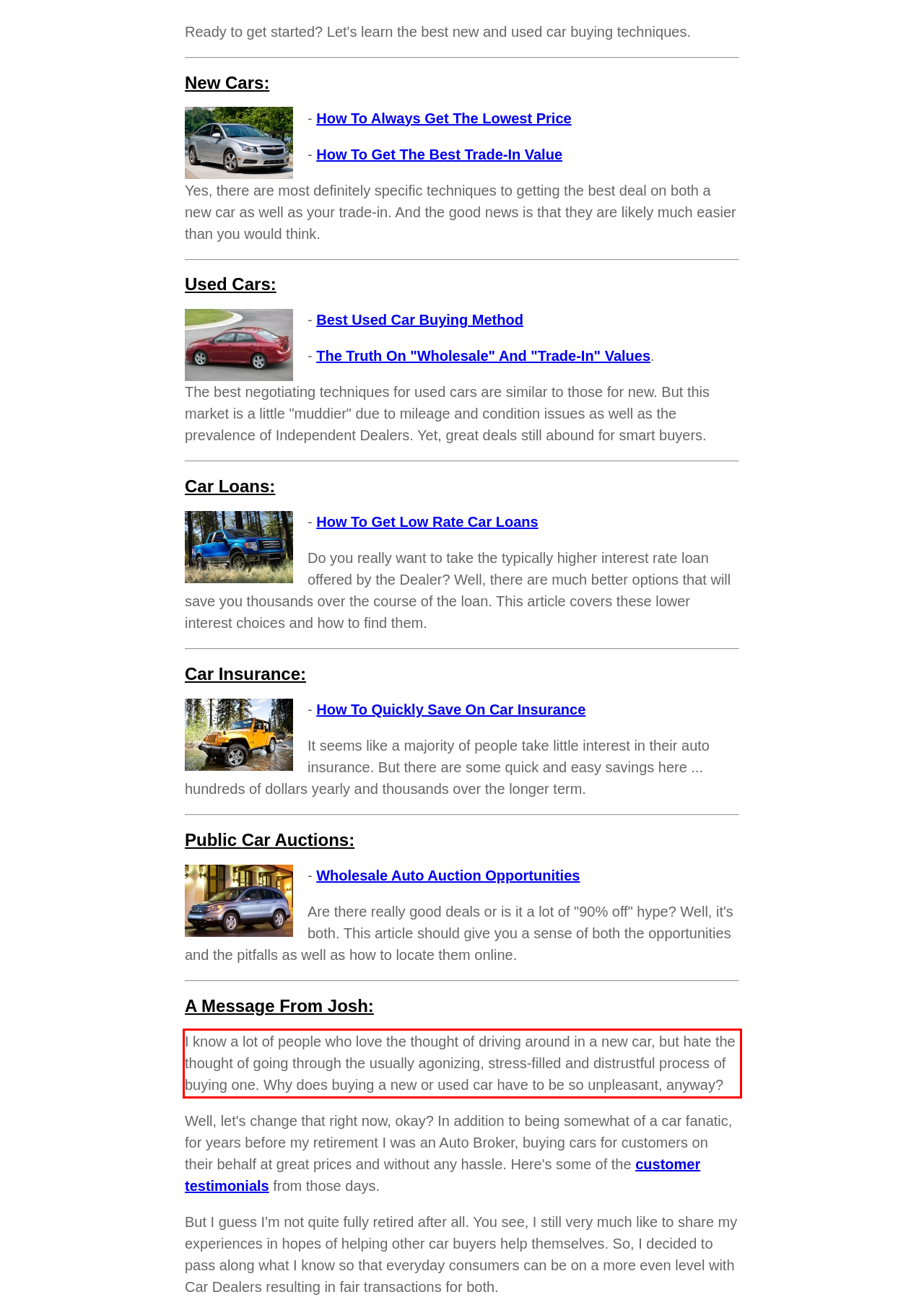View the screenshot of the webpage and identify the UI element surrounded by a red bounding box. Extract the text contained within this red bounding box.

I know a lot of people who love the thought of driving around in a new car, but hate the thought of going through the usually agonizing, stress-filled and distrustful process of buying one. Why does buying a new or used car have to be so unpleasant, anyway?